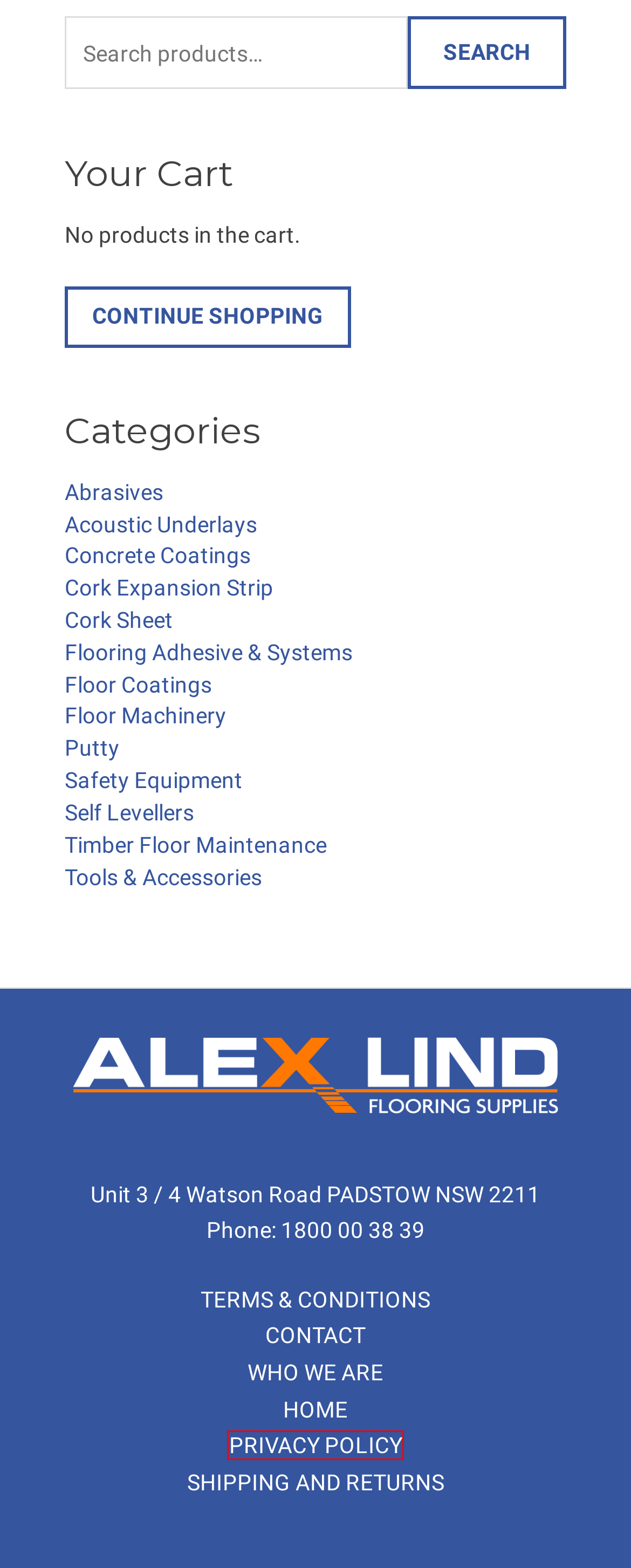Given a webpage screenshot with a UI element marked by a red bounding box, choose the description that best corresponds to the new webpage that will appear after clicking the element. The candidates are:
A. Tools & Accessories - Alex Lind Flooring Supplies
B. Self Levellers - Alex Lind Flooring Supplies
C. Privacy Policy - Alex Lind Flooring Supplies
D. Safety Equipment - Alex Lind Flooring Supplies
E. Terms & Conditions - Alex Lind Flooring Supplies
F. Contact Us - Alex Lind Flooring Supplies
G. Cork Sheet - Alex Lind Flooring Supplies
H. Cork Expansion Strip - Alex Lind Flooring Supplies

C